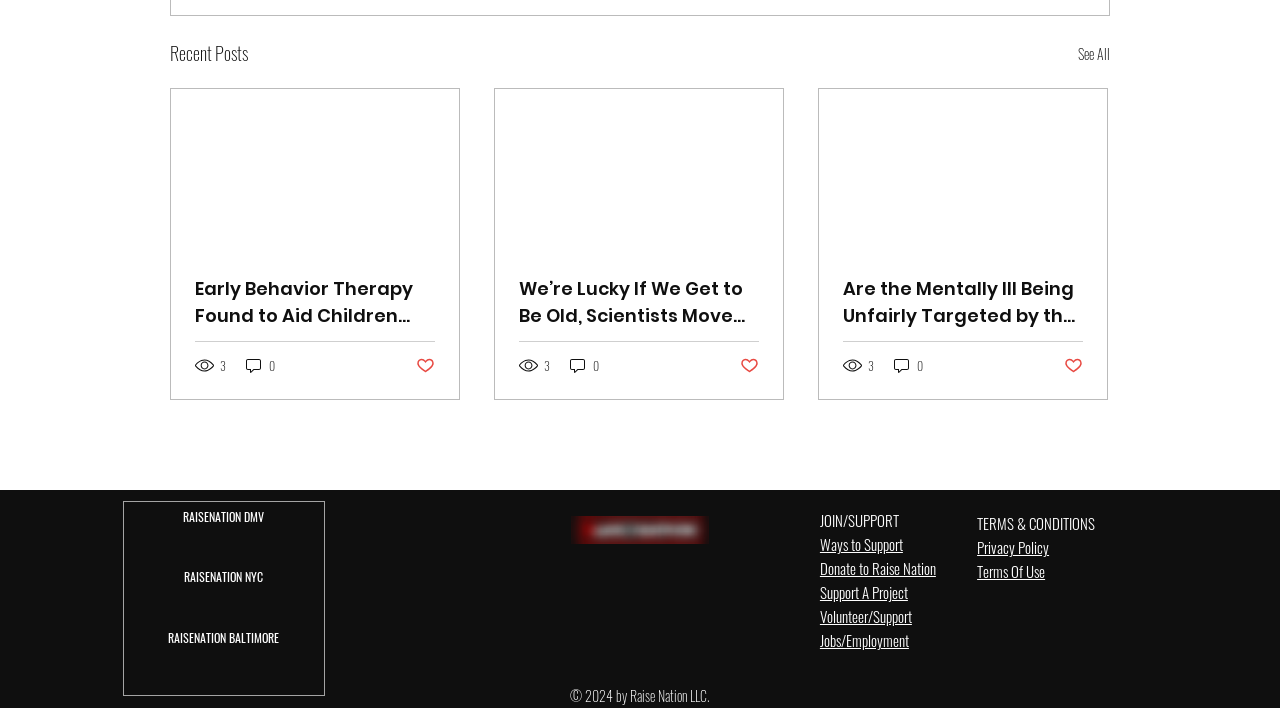Refer to the image and provide a thorough answer to this question:
How many ways to support are listed?

I looked at the section with the heading 'JOIN/SUPPORT' and found four links: 'Ways to Support', 'Donate to Raise Nation', 'Support A Project', and 'Volunteer/Support'. Therefore, there are four ways to support listed.